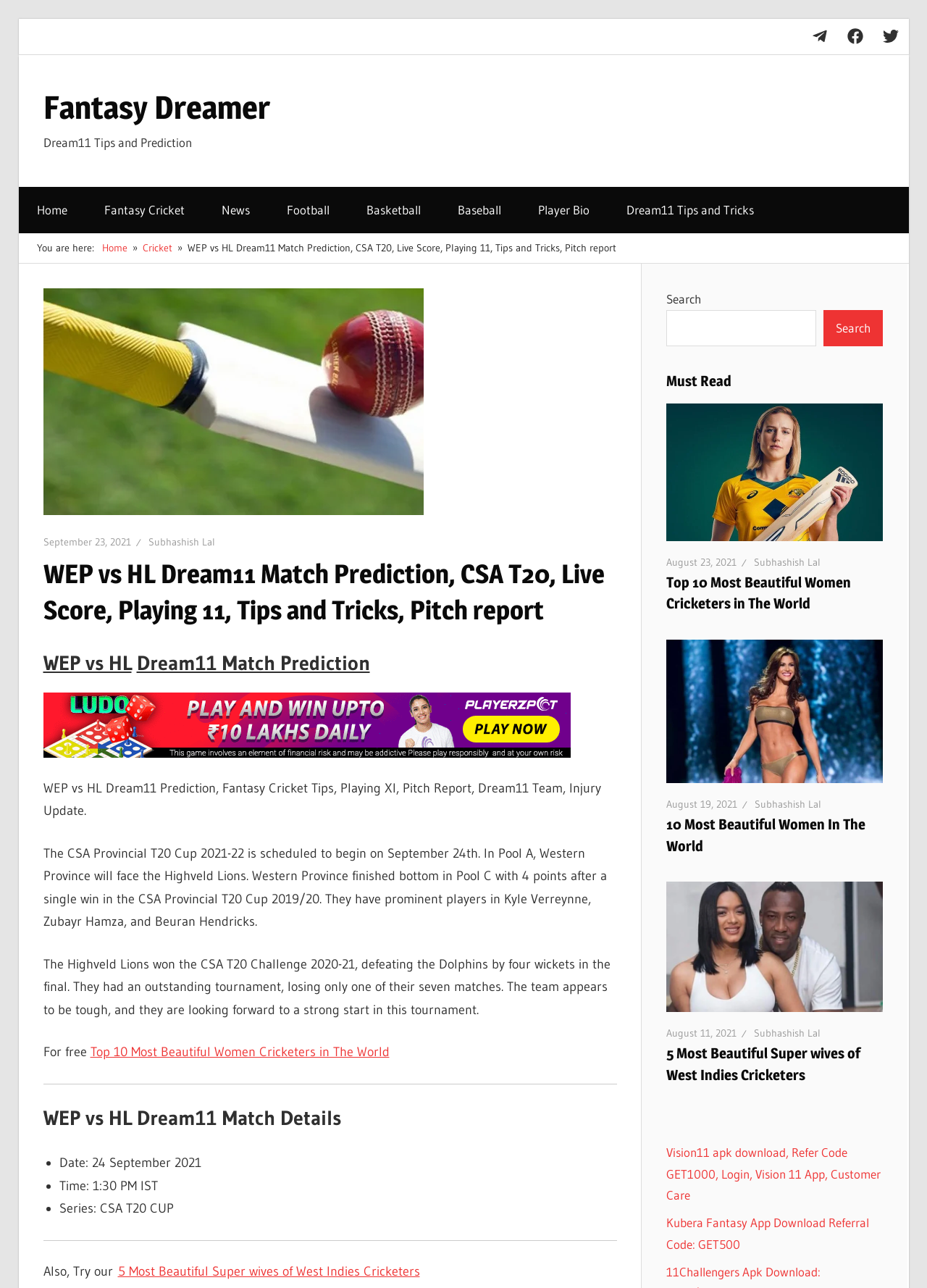Can you look at the image and give a comprehensive answer to the question:
What is the name of the cricket tournament?

I found the answer by looking at the 'WEP vs HL Dream11 Match Details' section, where it mentions 'Series: CSA T20 CUP'.